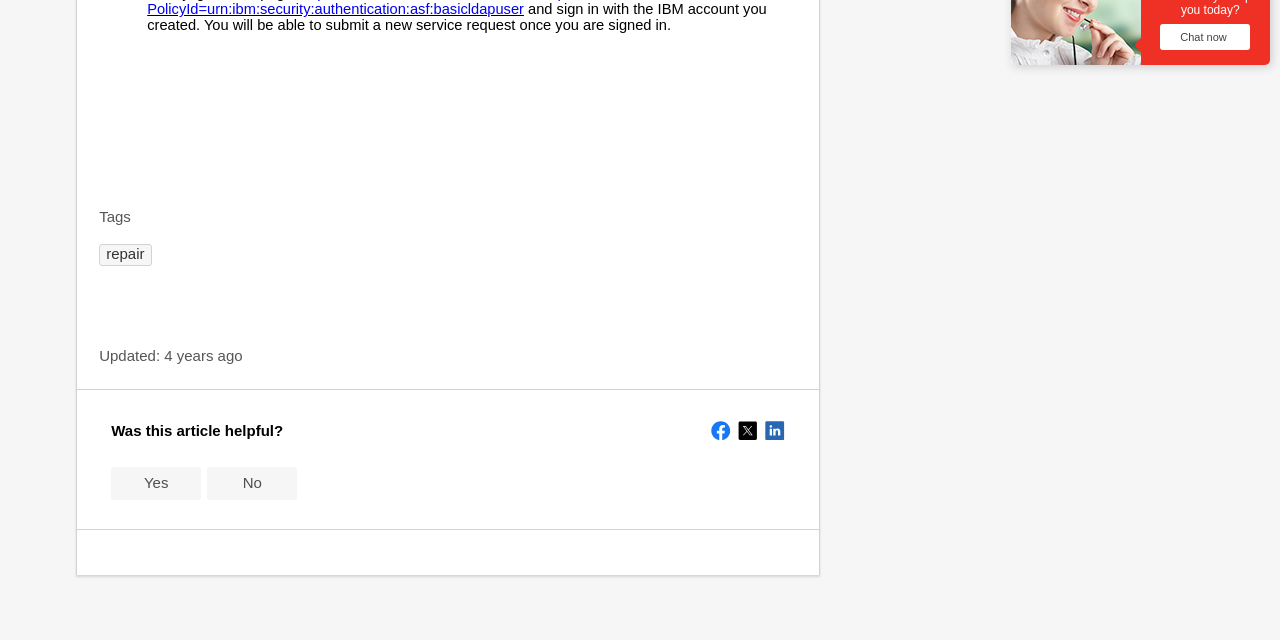Extract the bounding box of the UI element described as: "title="LinkedIn"".

[0.598, 0.655, 0.613, 0.692]